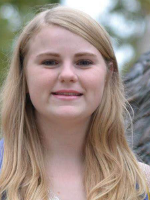Provide a comprehensive description of the image.

The image features Katie Shepherd, a first-year student at Columbia University's Graduate School of Journalism. She is the proud recipient of the Virginia Press Women Foundation's 2015 Agnes Cooke Scholarship, which she received during a ceremony at the Virginia Press Association on October 16. Katie aims to create impactful journalistic work that amplifies unheard voices, emphasizing the significance of the scholarship in enabling her education at a prestigious journalism school. Her aspirations include honing her skills as an emerging reporter, marking a meaningful career in journalism.